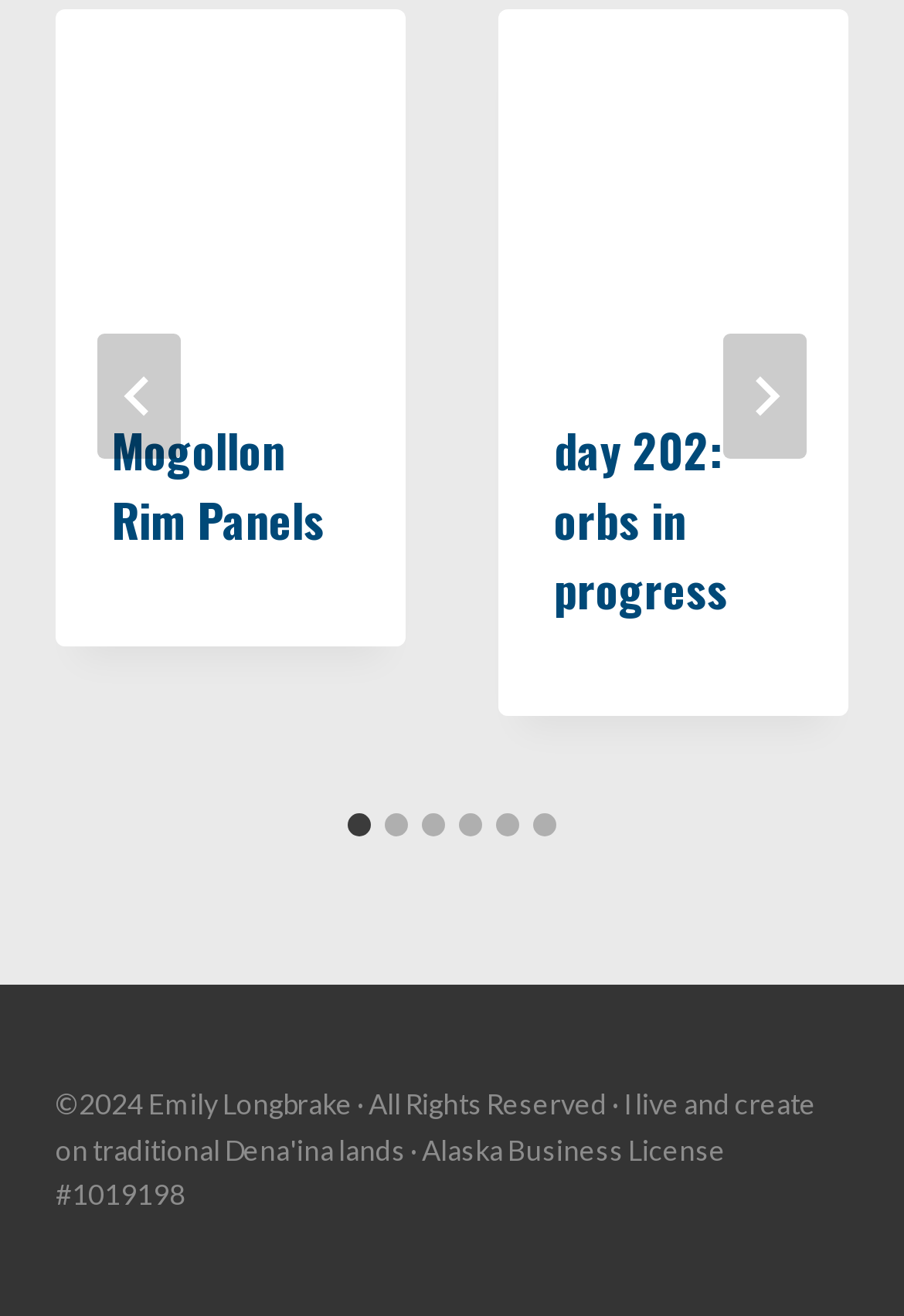Please provide the bounding box coordinate of the region that matches the element description: Mogollon Rim Panels. Coordinates should be in the format (top-left x, top-left y, bottom-right x, bottom-right y) and all values should be between 0 and 1.

[0.123, 0.315, 0.359, 0.42]